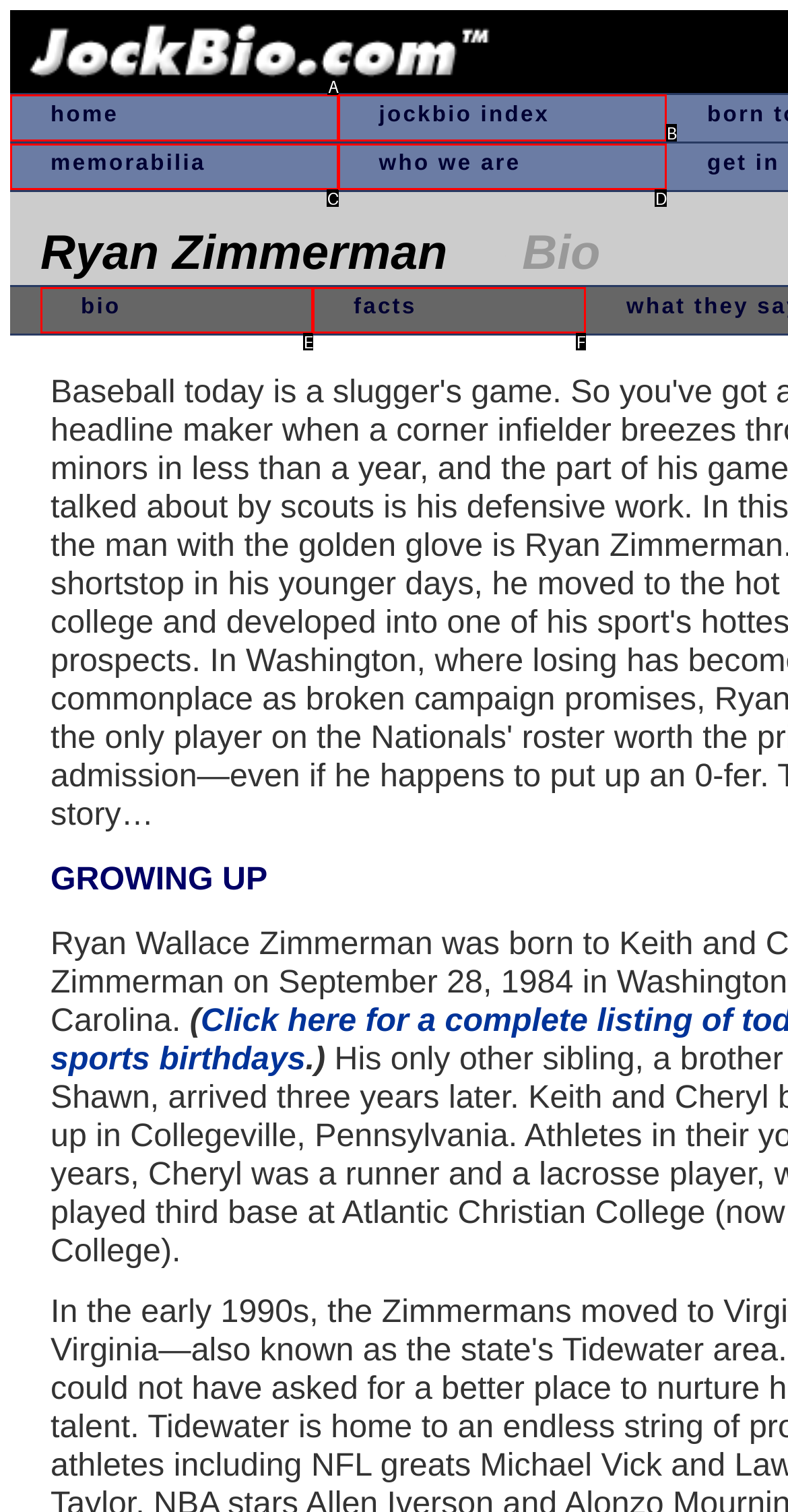Select the HTML element that best fits the description: jockbio index
Respond with the letter of the correct option from the choices given.

B